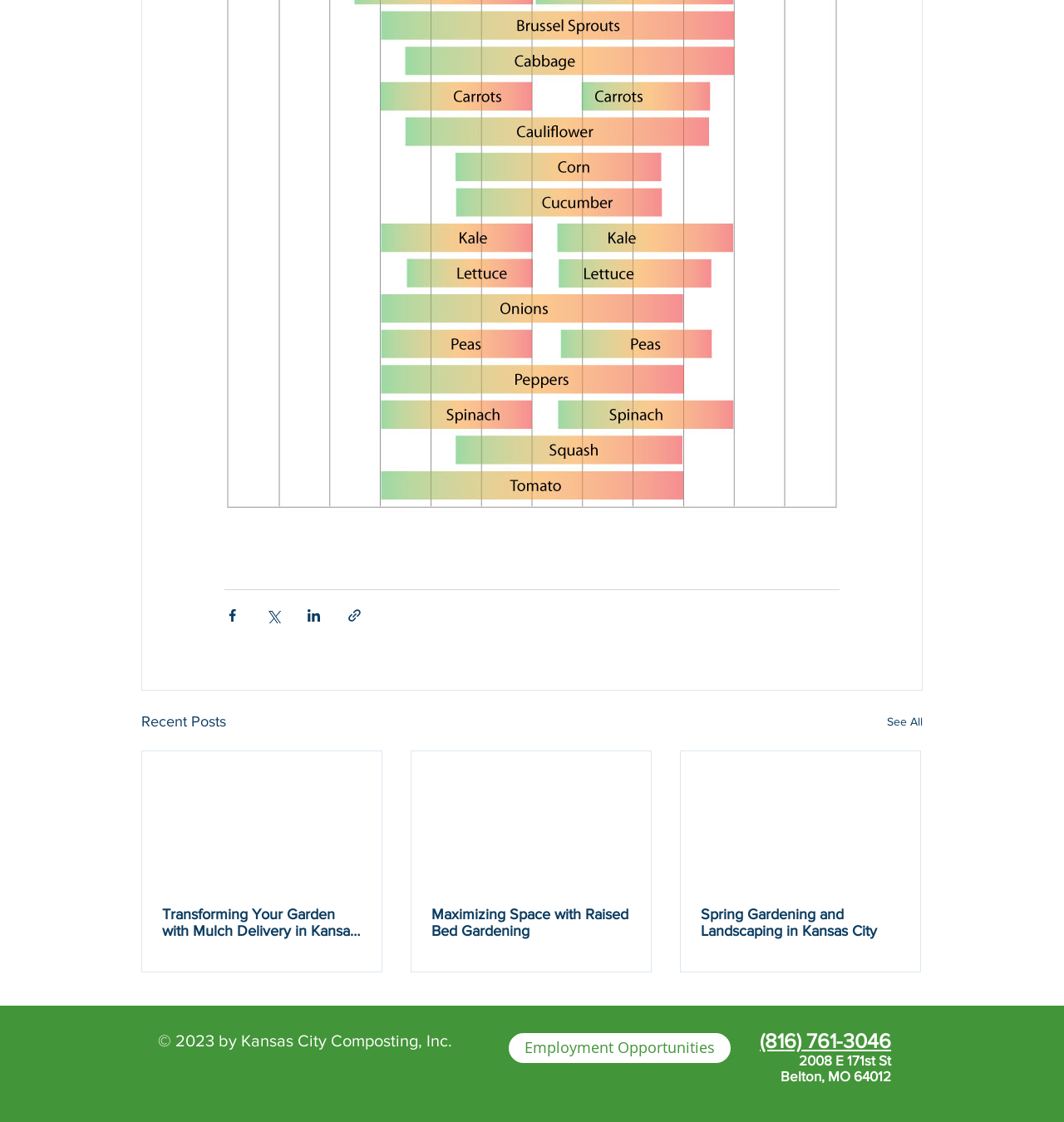Identify the bounding box coordinates for the region of the element that should be clicked to carry out the instruction: "Call (816) 761-3046". The bounding box coordinates should be four float numbers between 0 and 1, i.e., [left, top, right, bottom].

[0.714, 0.917, 0.838, 0.938]